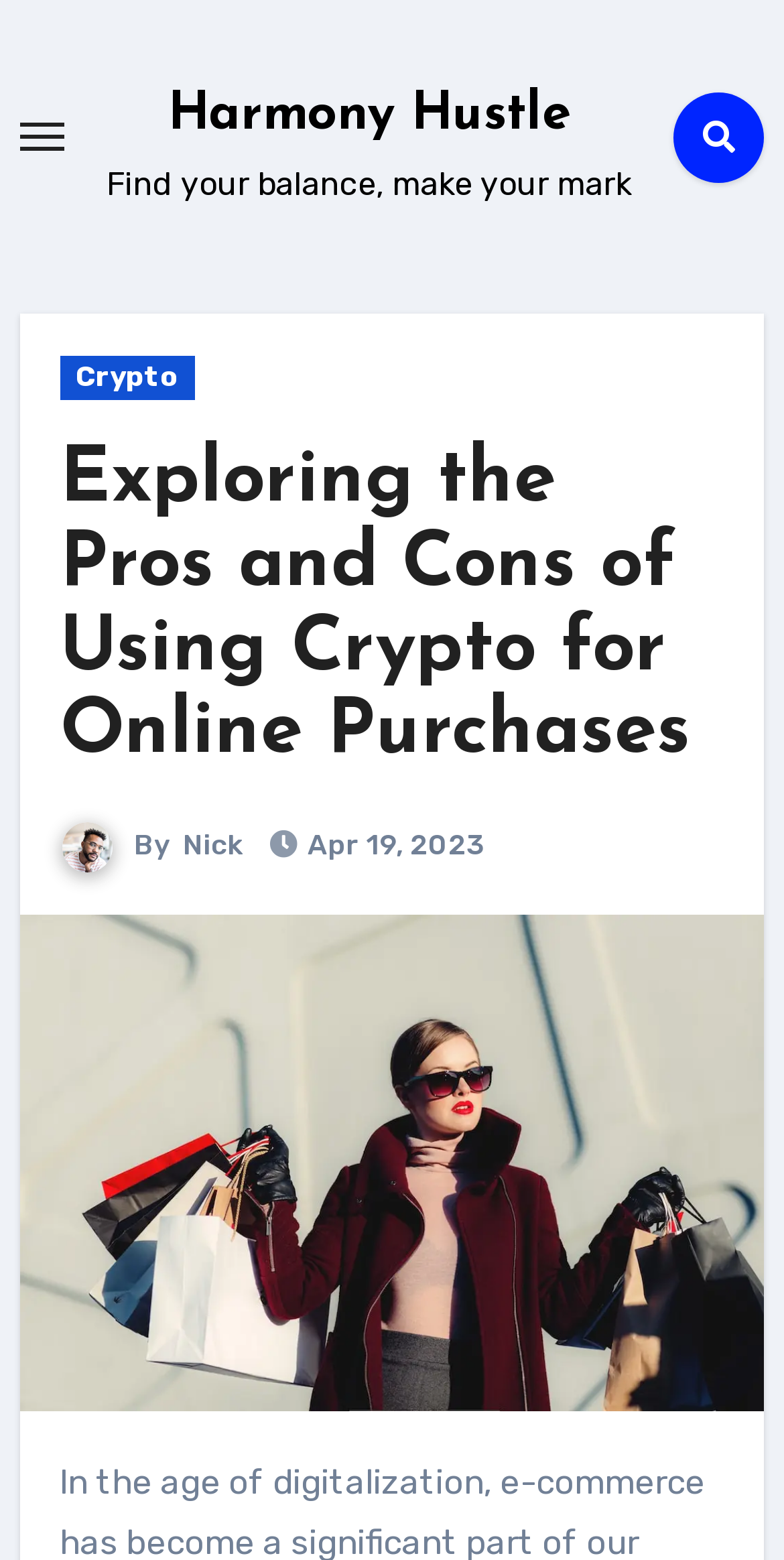What is the date of the article?
We need a detailed and exhaustive answer to the question. Please elaborate.

I found the date of the article by looking at the text next to the author's name, which is located below the avatar photo.